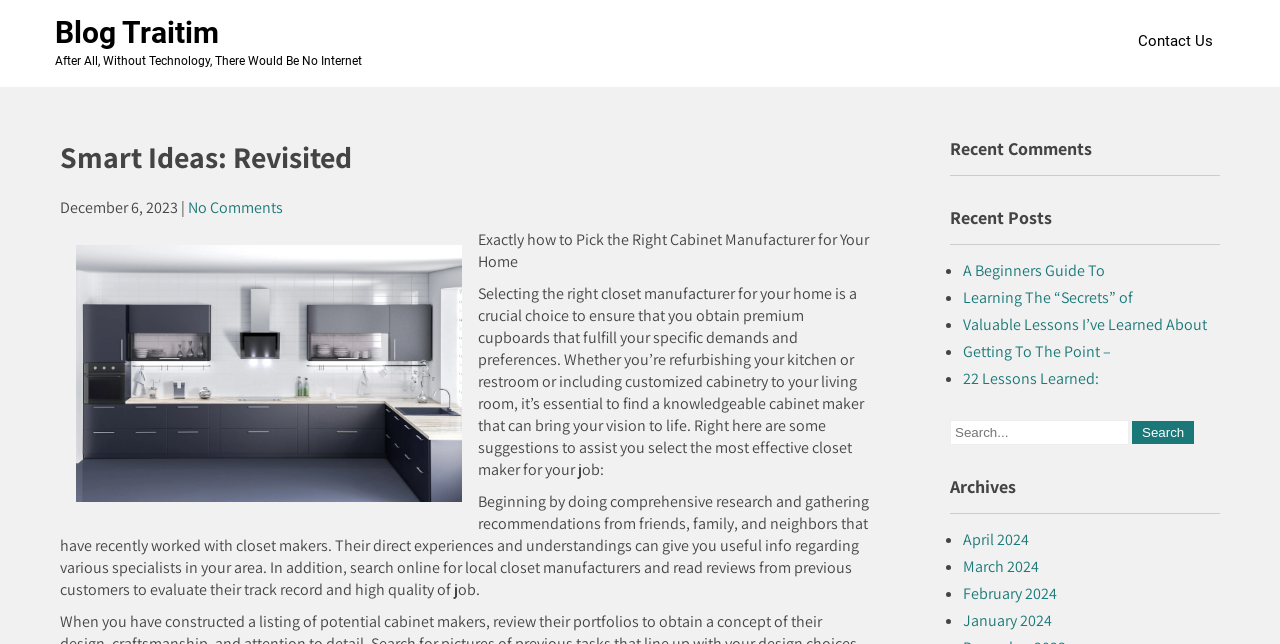Please identify the bounding box coordinates of the clickable region that I should interact with to perform the following instruction: "Click on the 'About Us' link". The coordinates should be expressed as four float numbers between 0 and 1, i.e., [left, top, right, bottom].

None